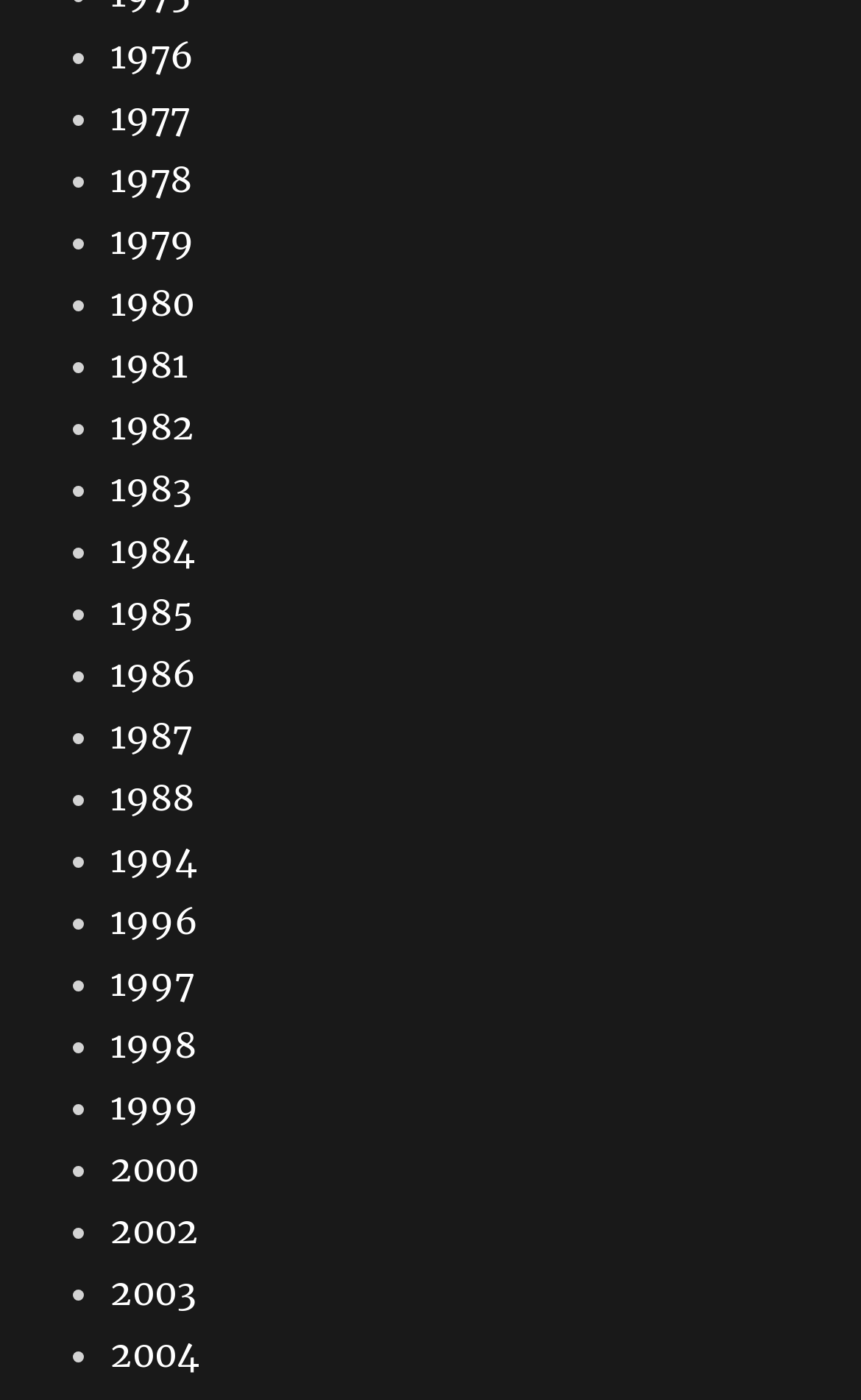Examine the screenshot and answer the question in as much detail as possible: What is the pattern of the list?

The list of links on the webpage appears to be in chronological order, with each year following the previous one in sequence, starting from 1976 and ending at 2004.